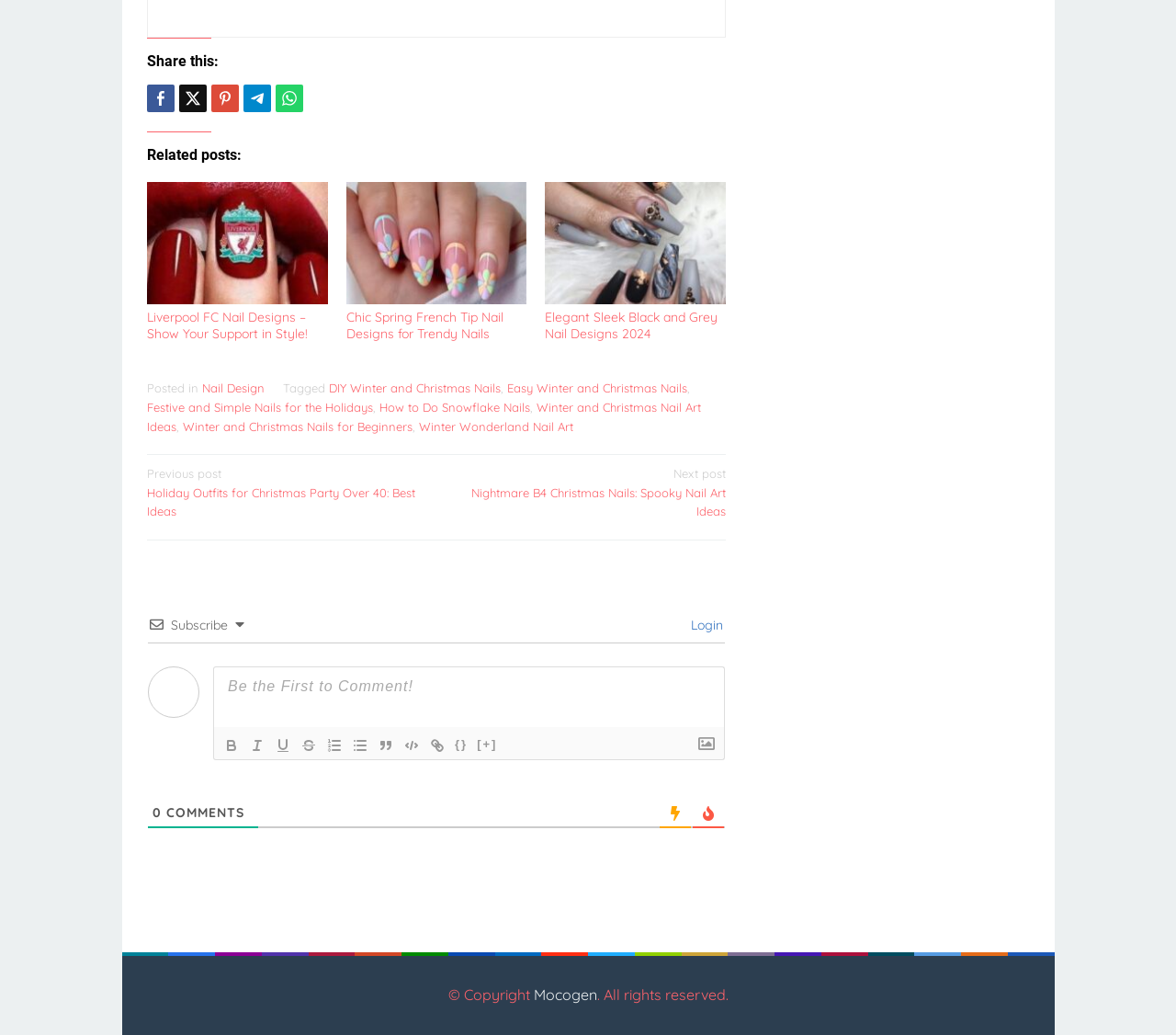Identify the bounding box for the element characterized by the following description: "Winter Wonderland Nail Art".

[0.356, 0.405, 0.488, 0.419]